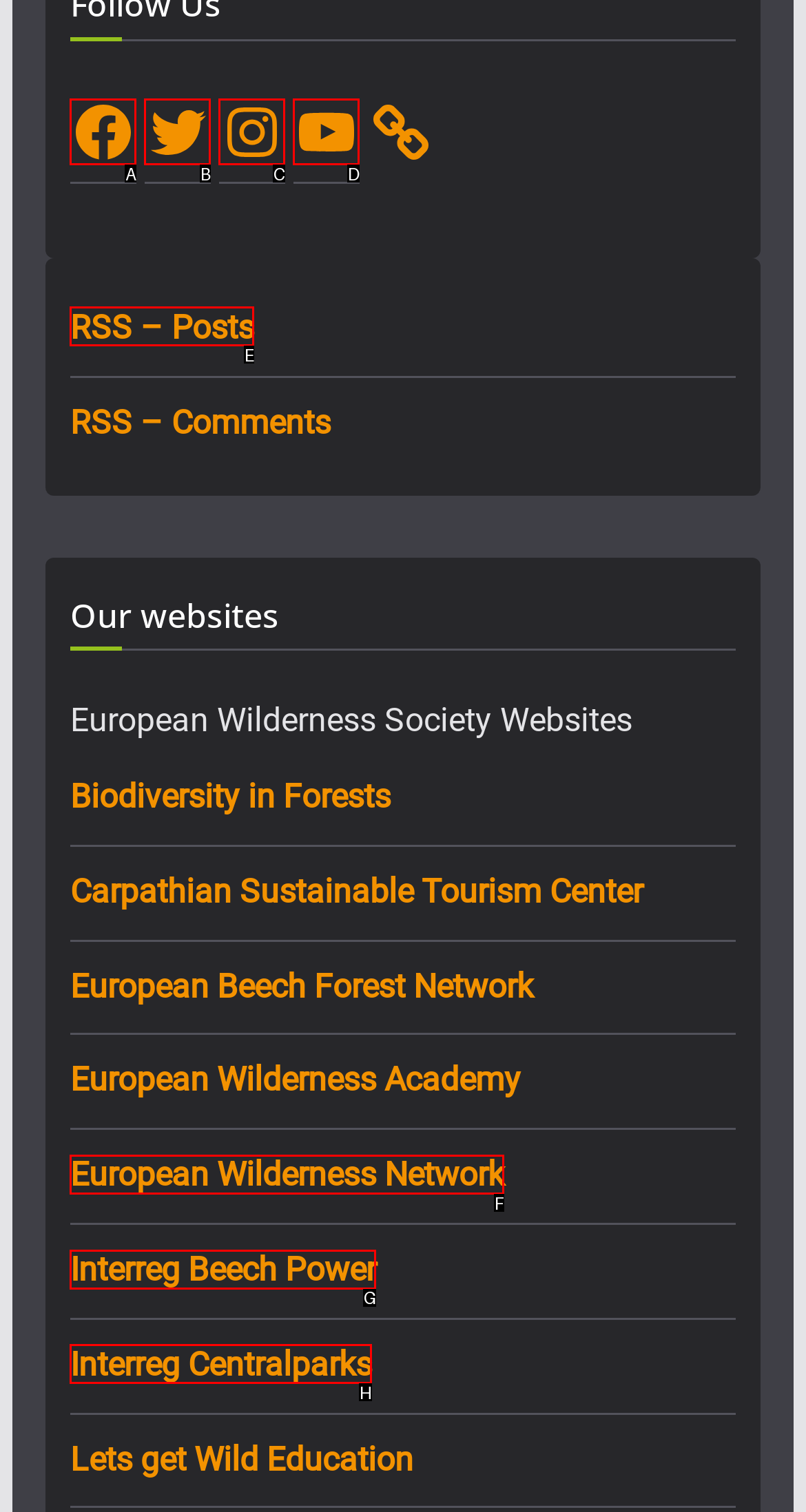What option should you select to complete this task: Subscribe to RSS – Posts? Indicate your answer by providing the letter only.

E